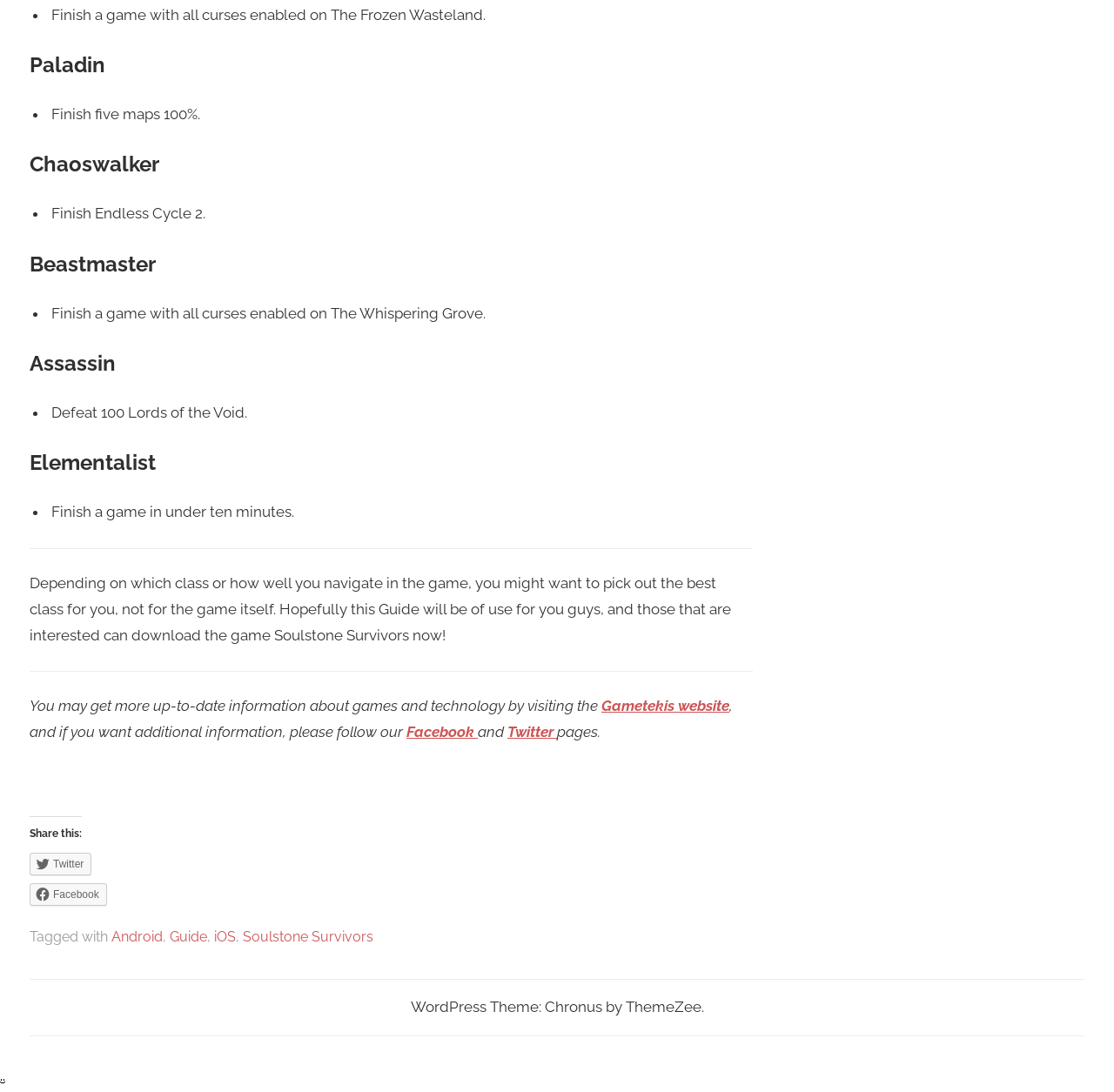For the following element description, predict the bounding box coordinates in the format (top-left x, top-left y, bottom-right x, bottom-right y). All values should be floating point numbers between 0 and 1. Description: Gametekis website

[0.54, 0.639, 0.655, 0.654]